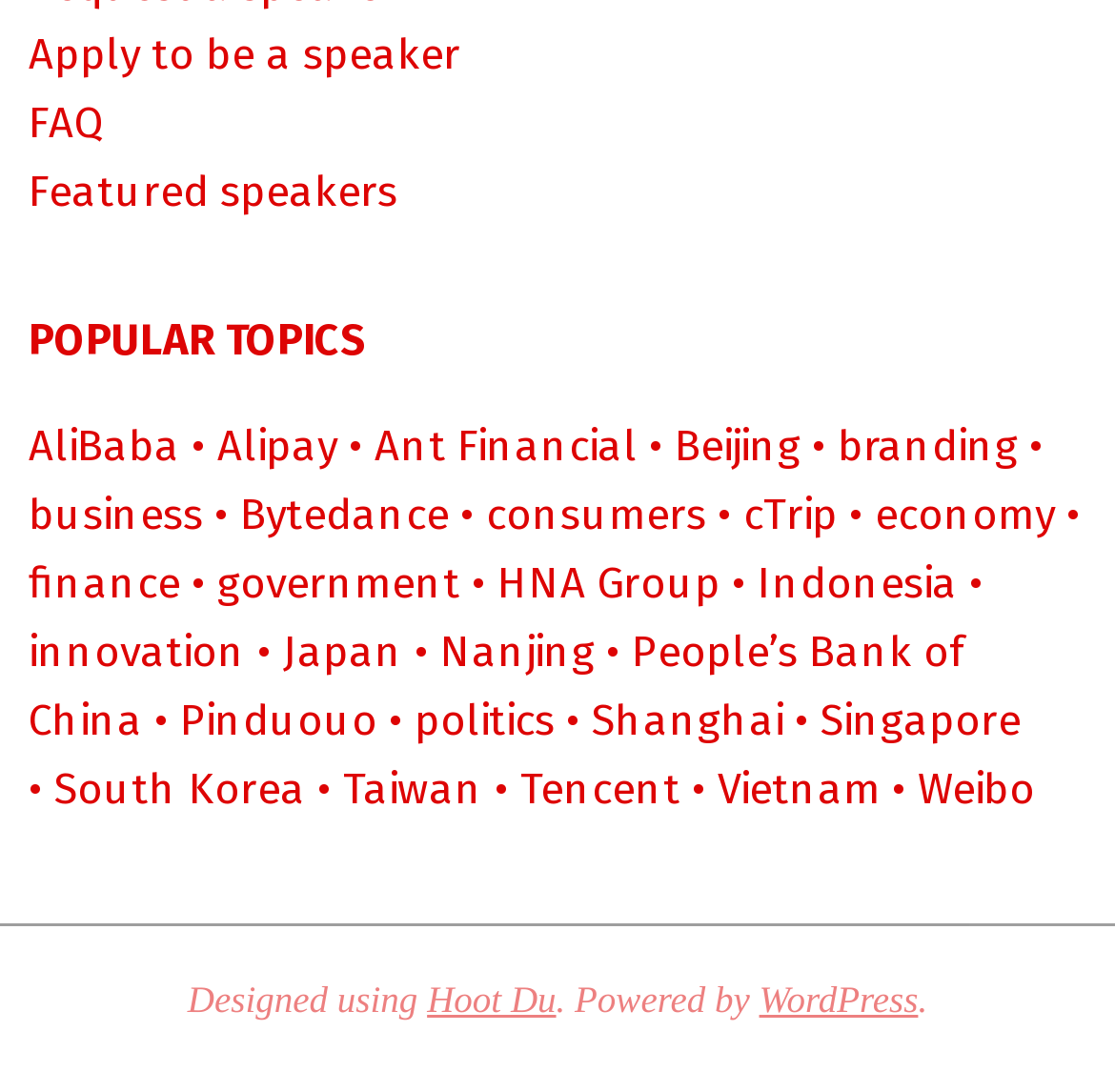What is the first link on the webpage?
Please answer the question with a single word or phrase, referencing the image.

Apply to be a speaker